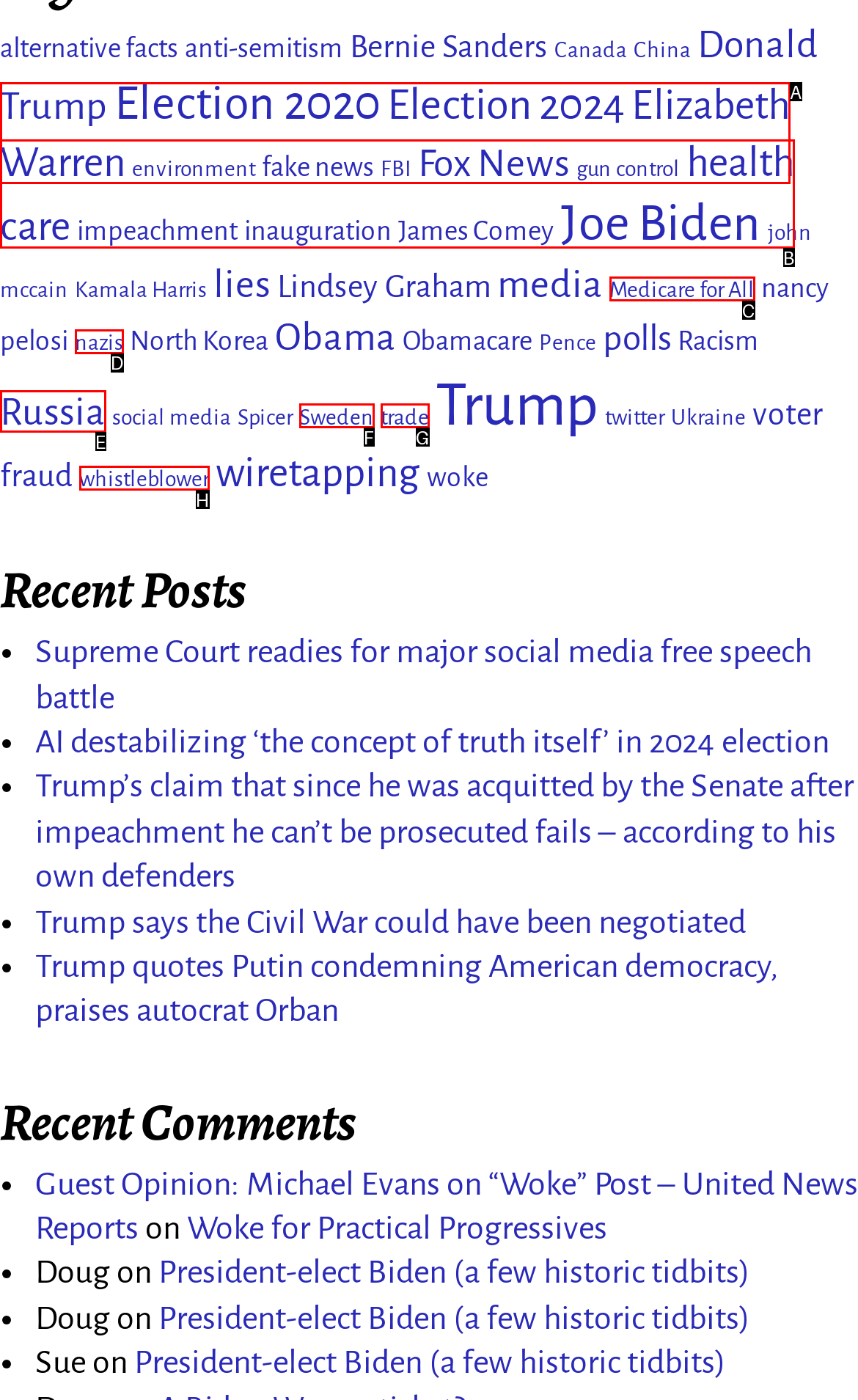Select the correct option based on the description: Medicare for All
Answer directly with the option’s letter.

C